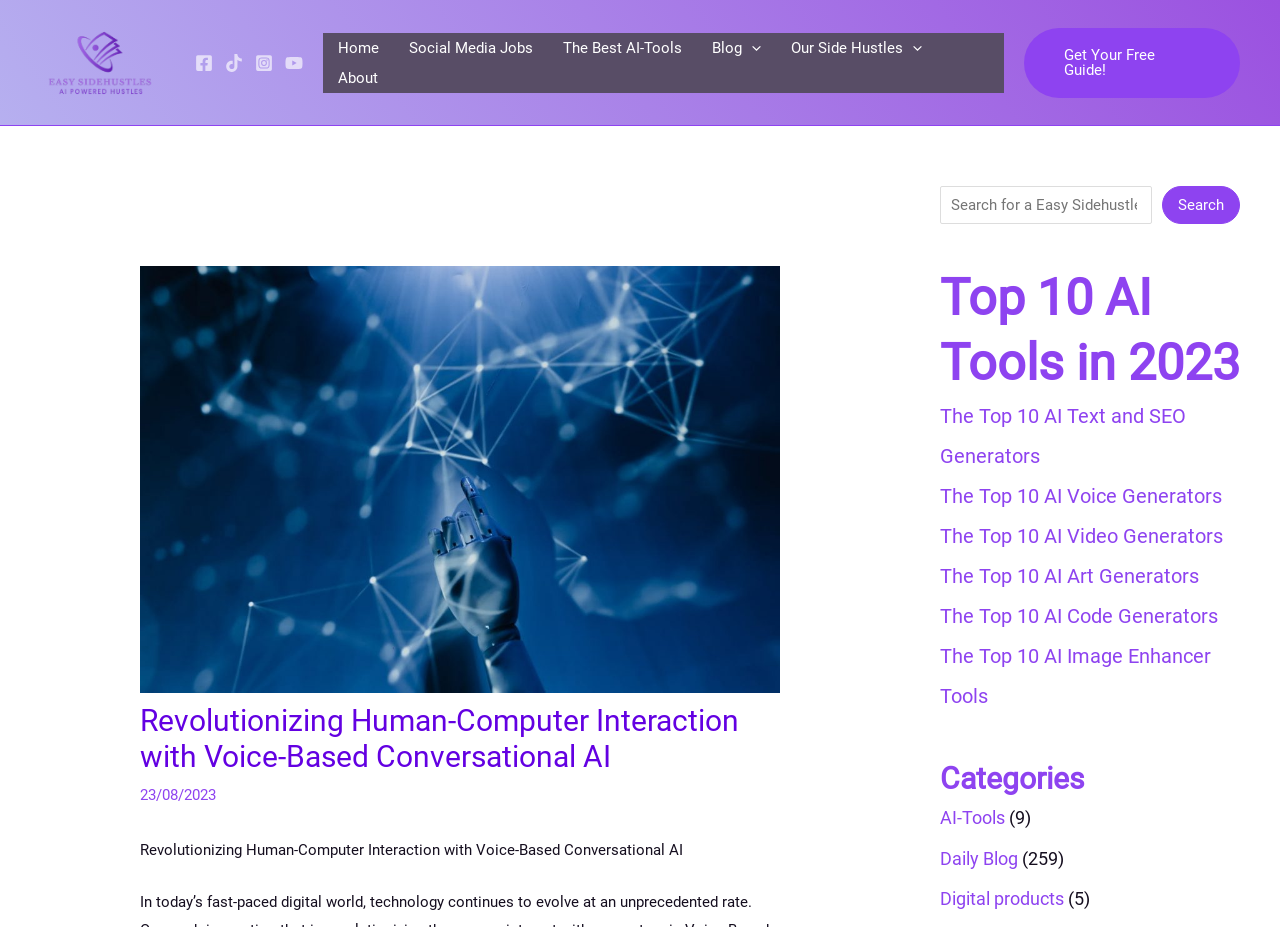Answer the question below in one word or phrase:
How many social media links are present on the webpage?

4